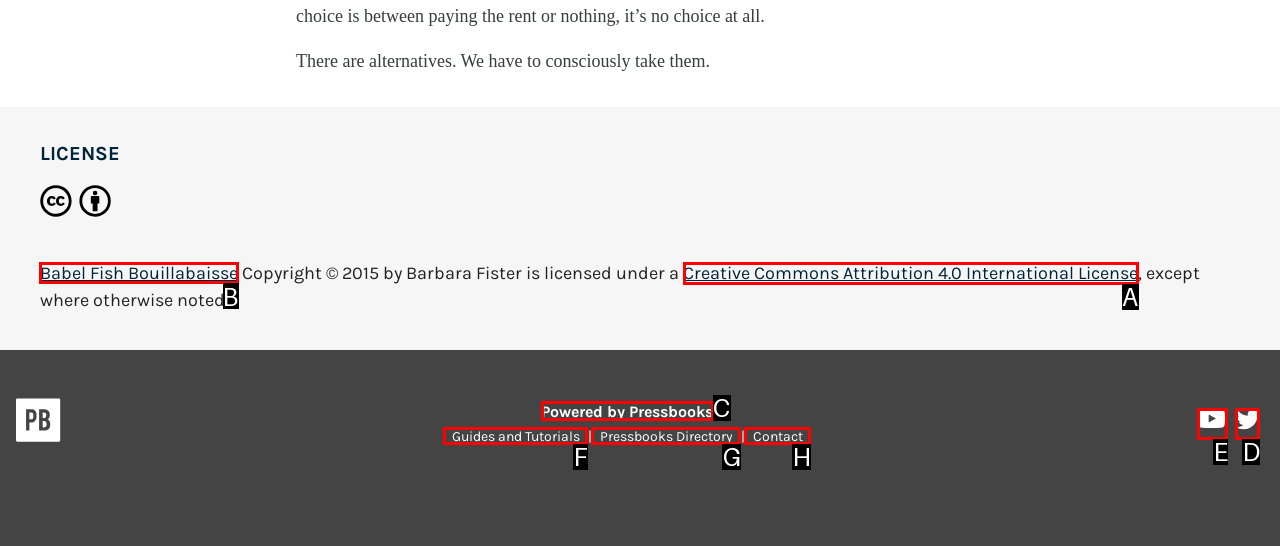Determine the letter of the element to click to accomplish this task: Visit Babel Fish Bouillabaisse. Respond with the letter.

B